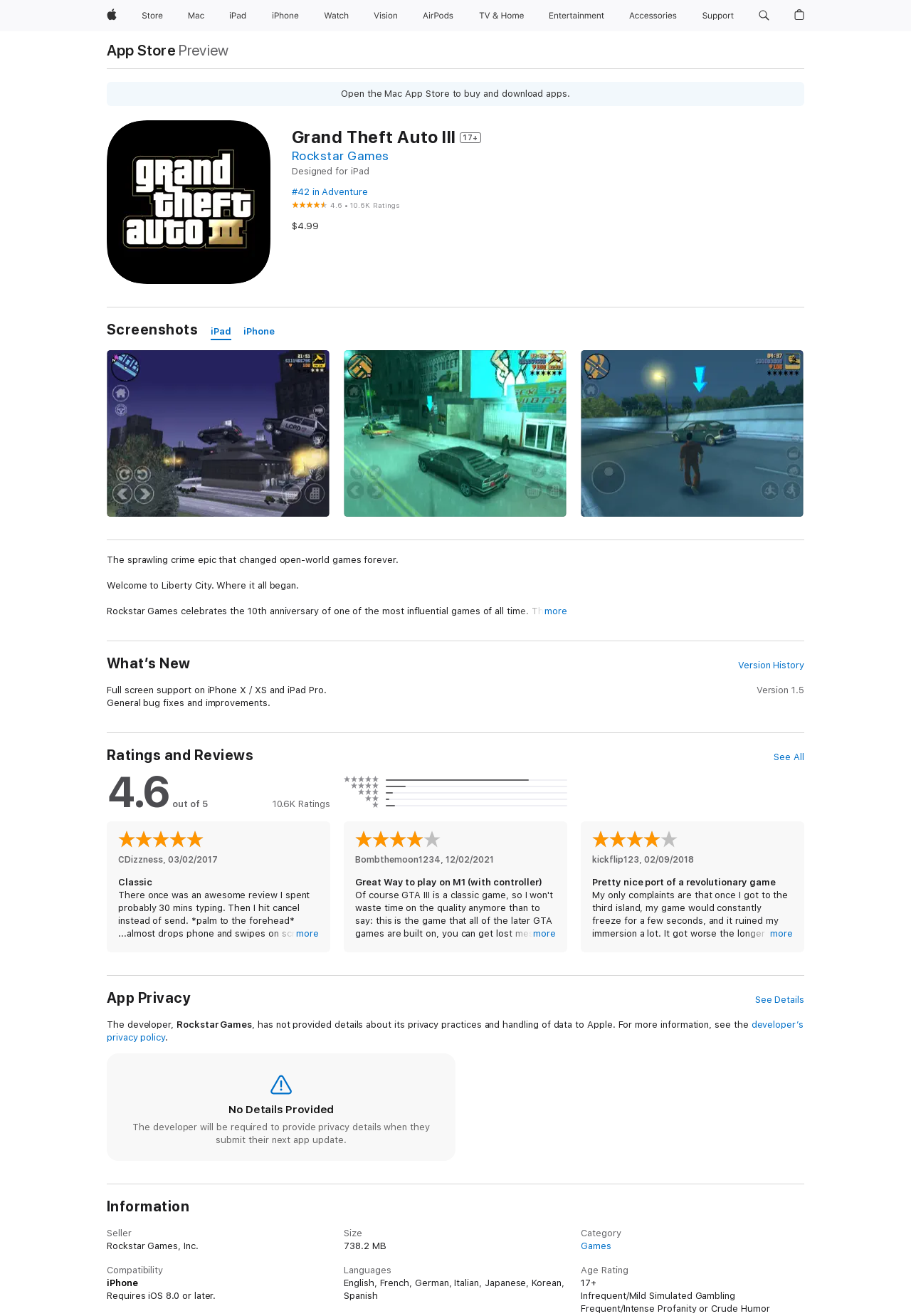Identify the bounding box coordinates of the element that should be clicked to fulfill this task: "View the image gallery". The coordinates should be provided as four float numbers between 0 and 1, i.e., [left, top, right, bottom].

None